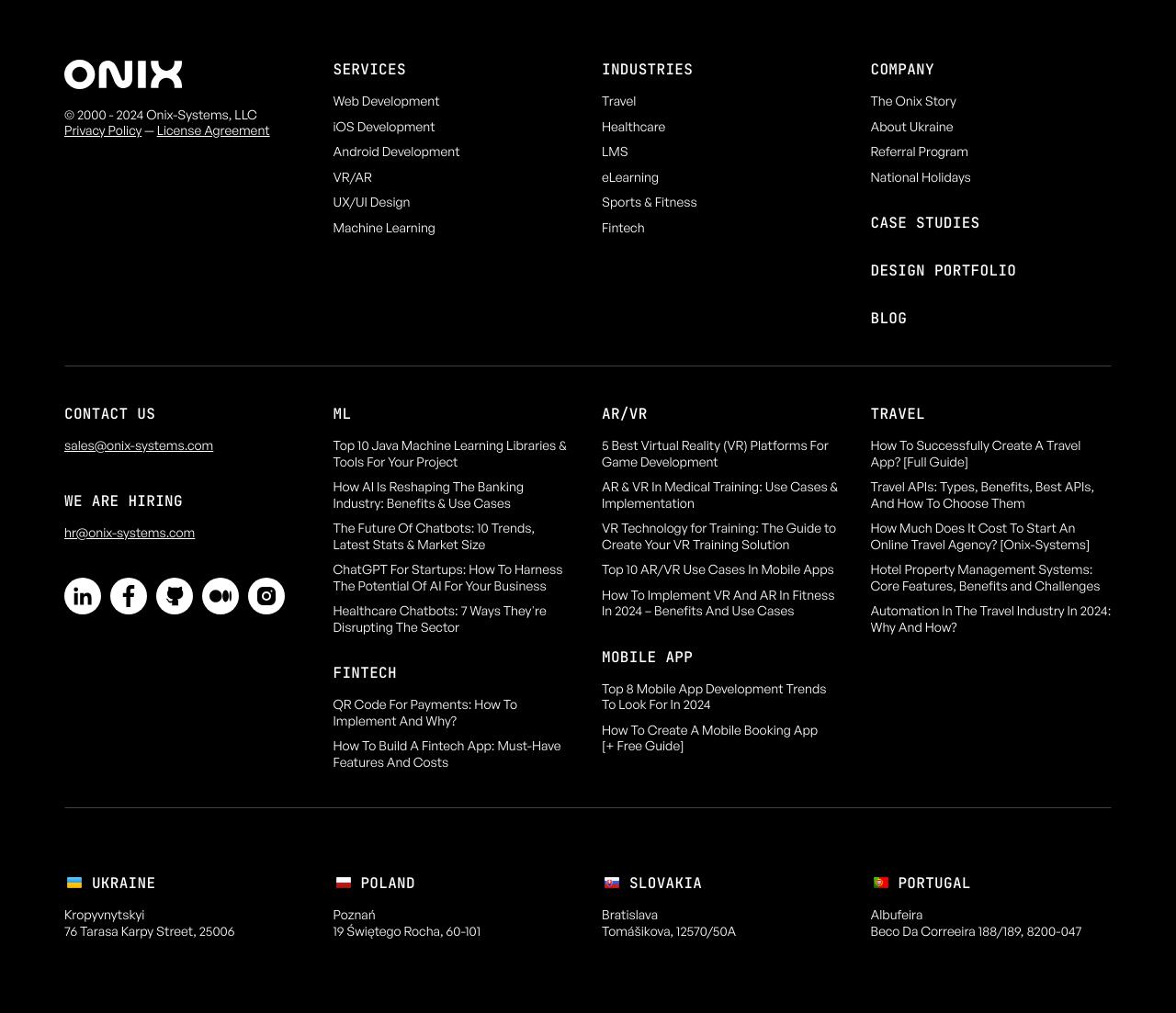Find the bounding box of the UI element described as follows: "aria-label="Facebook"".

[0.094, 0.57, 0.125, 0.611]